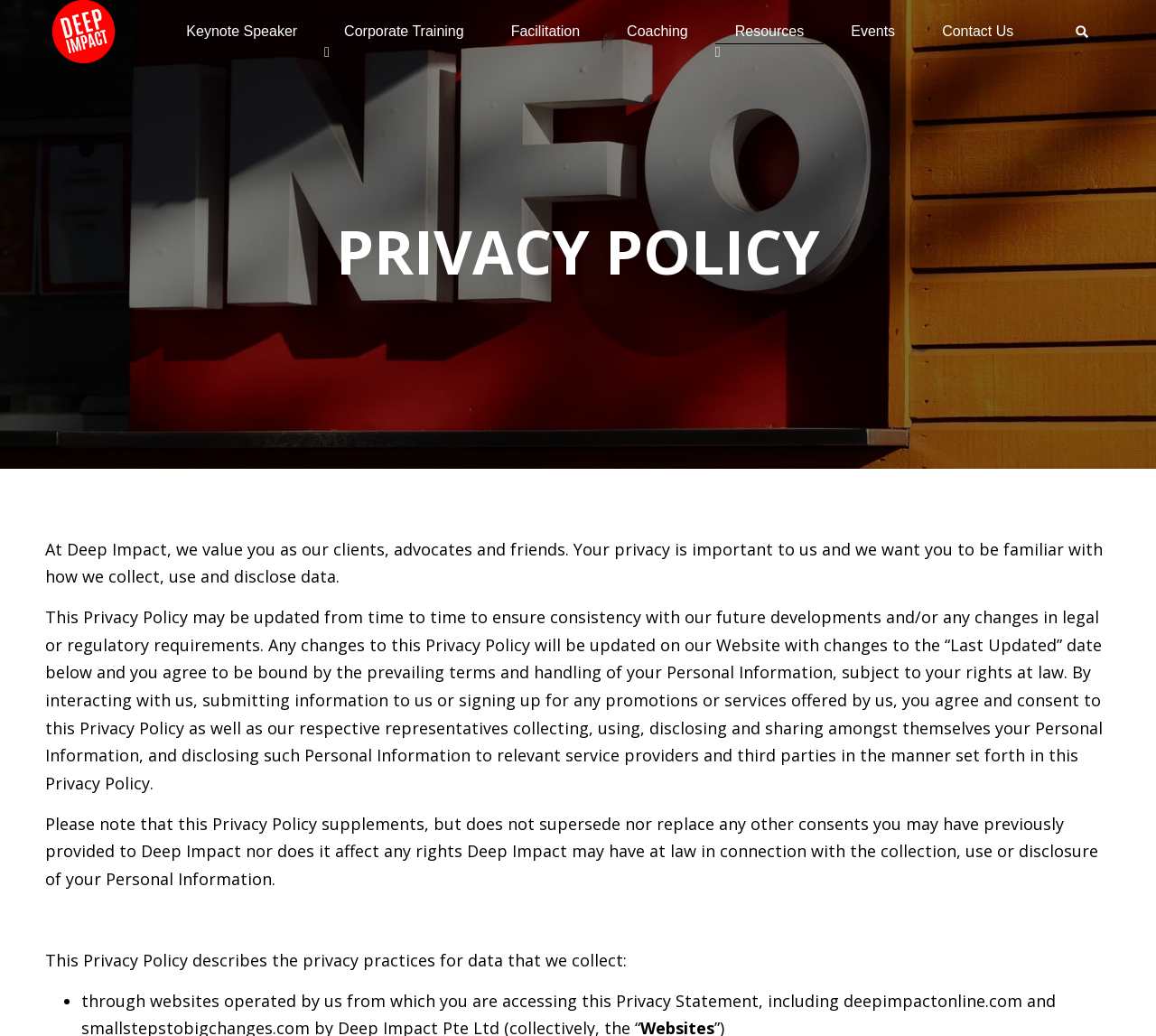What type of services does Deep Impact offer?
Please provide a comprehensive answer to the question based on the webpage screenshot.

The links at the top of the webpage suggest that Deep Impact offers services such as leadership training, consultancy, and keynote speaking. These services are likely related to the company's core business.